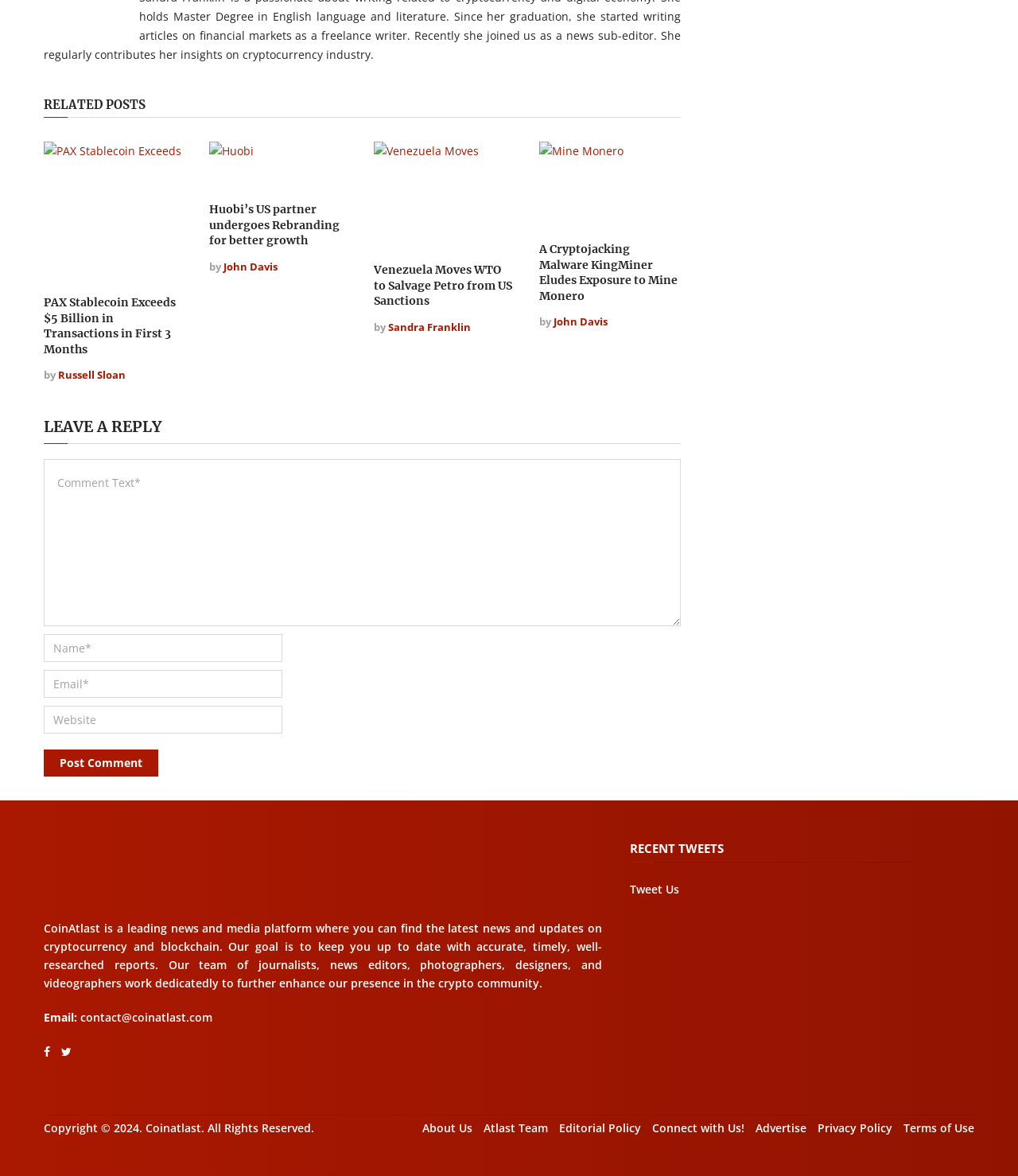Please identify the bounding box coordinates of the element on the webpage that should be clicked to follow this instruction: "Contact us via email". The bounding box coordinates should be given as four float numbers between 0 and 1, formatted as [left, top, right, bottom].

[0.079, 0.859, 0.209, 0.871]